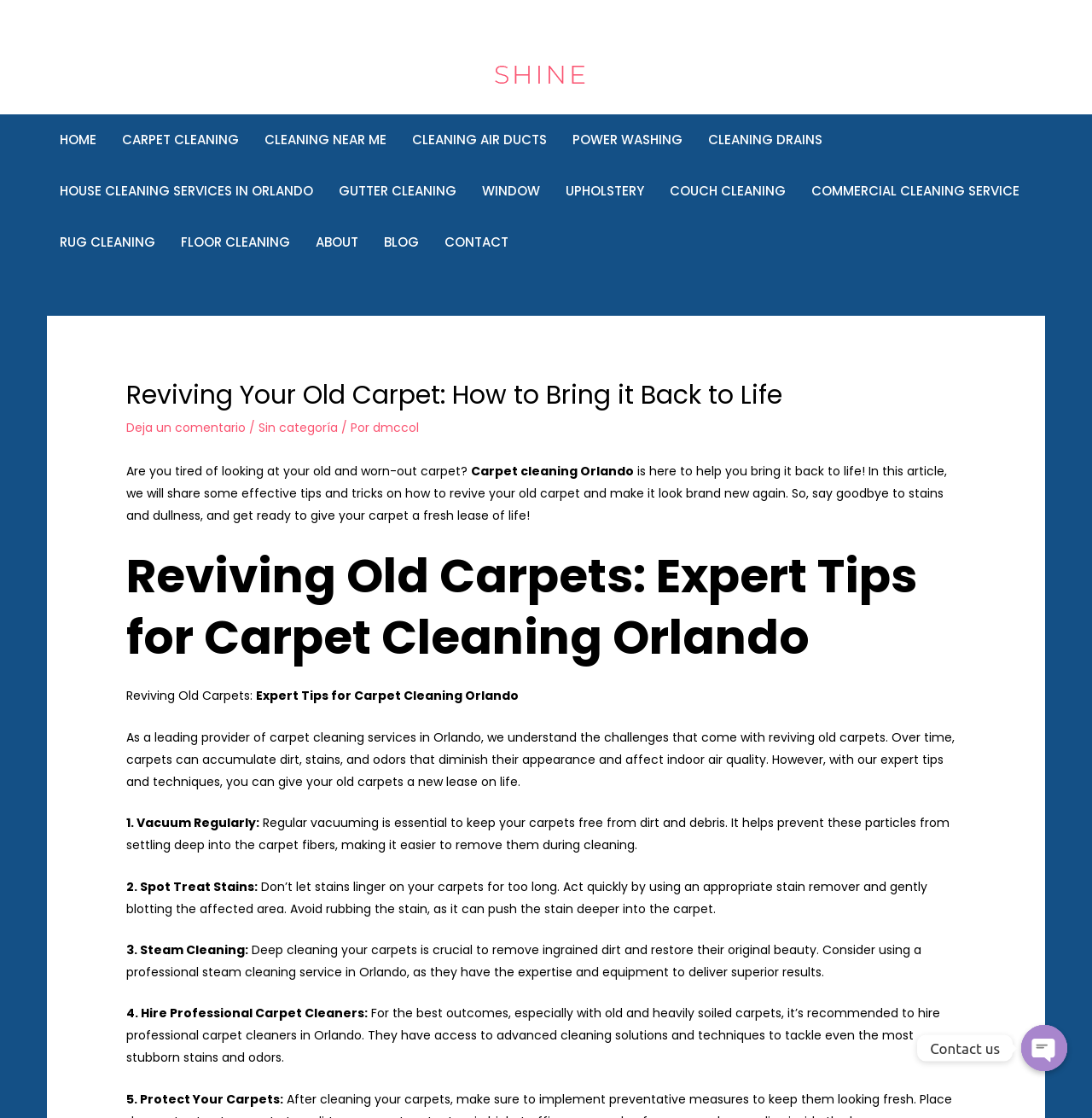Please identify the bounding box coordinates of the element that needs to be clicked to execute the following command: "Contact us through the 'Open chaty' button". Provide the bounding box using four float numbers between 0 and 1, formatted as [left, top, right, bottom].

[0.935, 0.917, 0.977, 0.958]